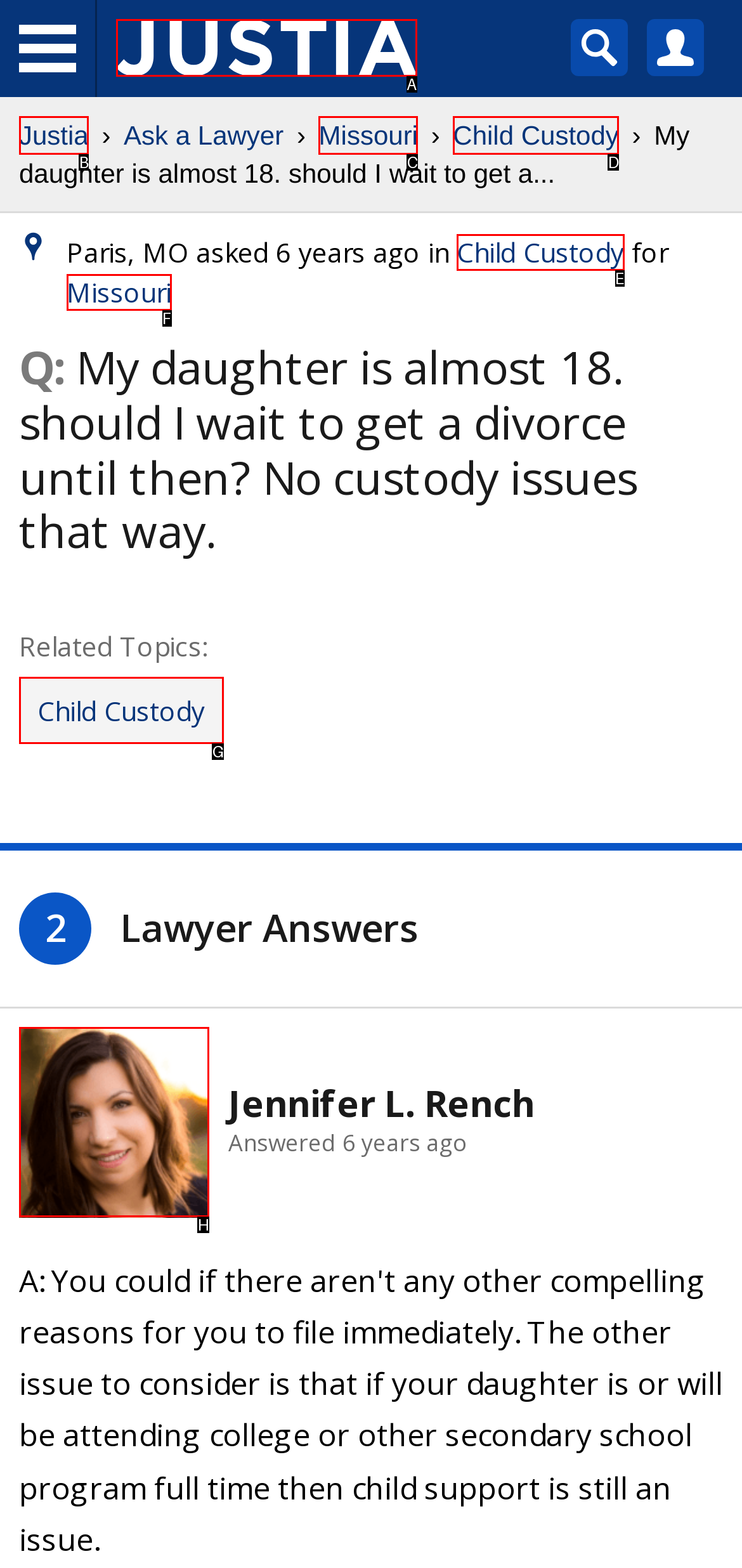Determine which HTML element should be clicked for this task: View lawyer Jennifer L. Rench's profile
Provide the option's letter from the available choices.

H